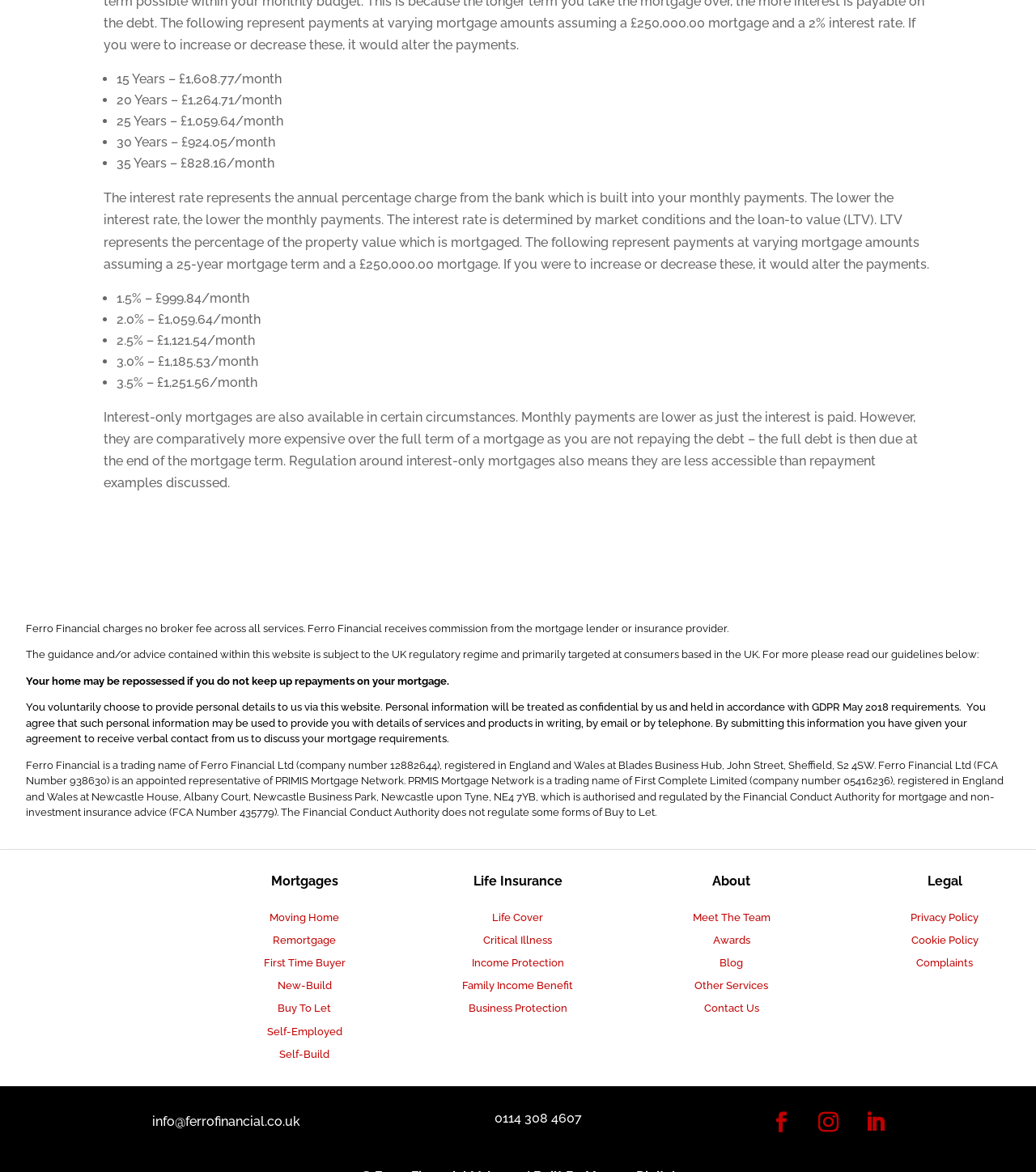Determine the coordinates of the bounding box that should be clicked to complete the instruction: "Click on Contact Us". The coordinates should be represented by four float numbers between 0 and 1: [left, top, right, bottom].

[0.679, 0.853, 0.732, 0.866]